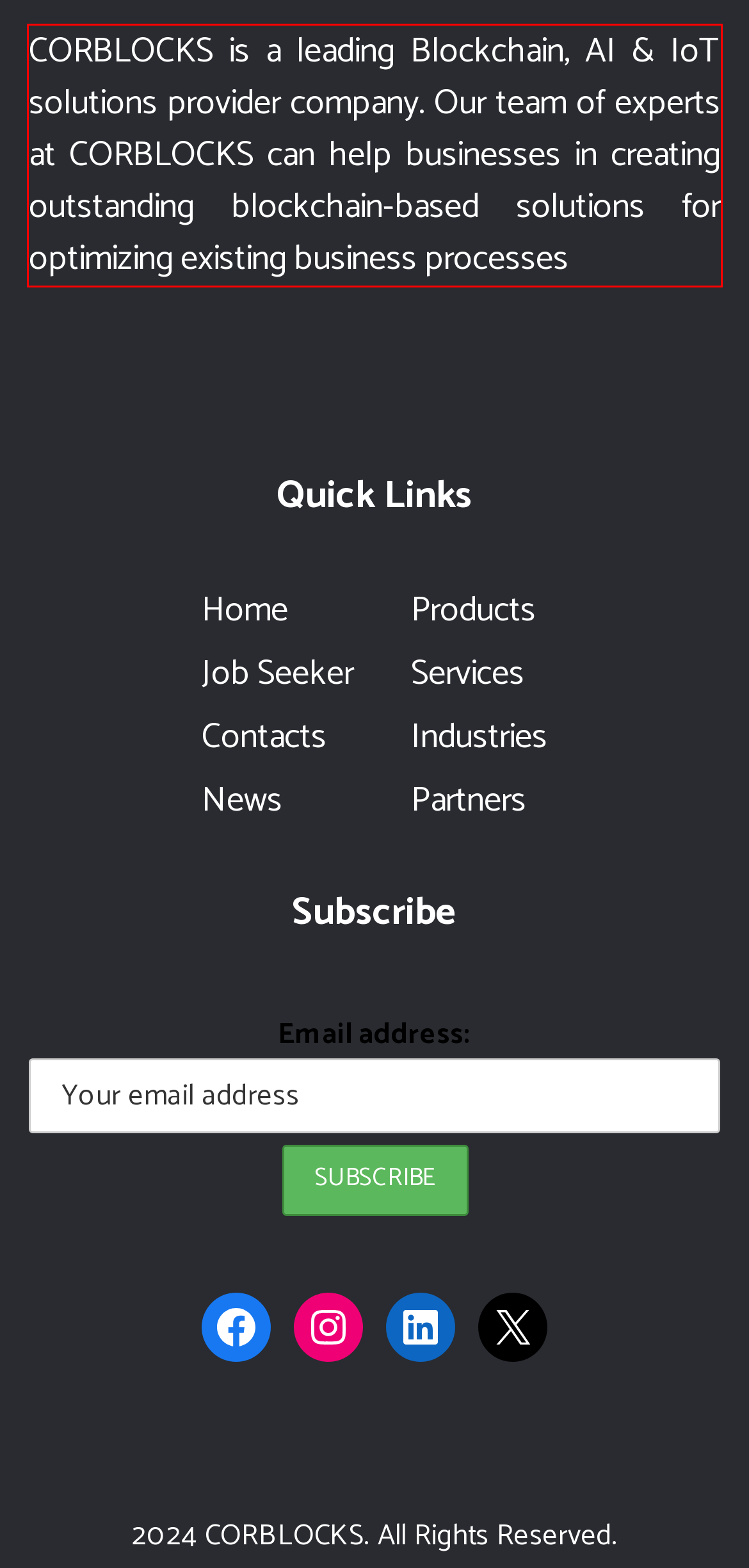In the given screenshot, locate the red bounding box and extract the text content from within it.

CORBLOCKS is a leading Blockchain, AI & IoT solutions provider company. Our team of experts at CORBLOCKS can help businesses in creating outstanding blockchain-based solutions for optimizing existing business processes